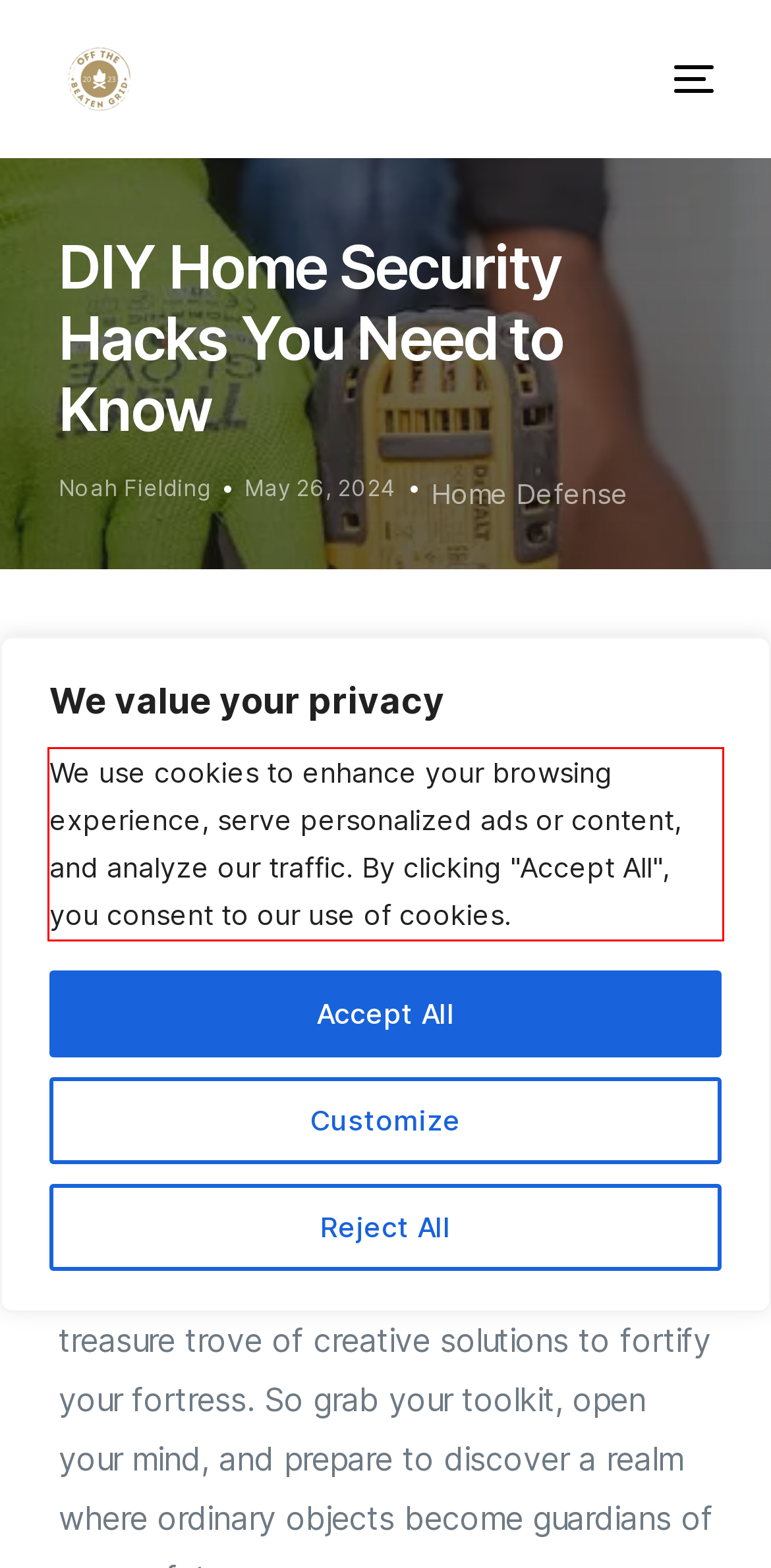Examine the screenshot of the webpage, locate the red bounding box, and perform OCR to extract the text contained within it.

We use cookies to enhance your browsing experience, serve personalized ads or content, and analyze our traffic. By clicking "Accept All", you consent to our use of cookies.